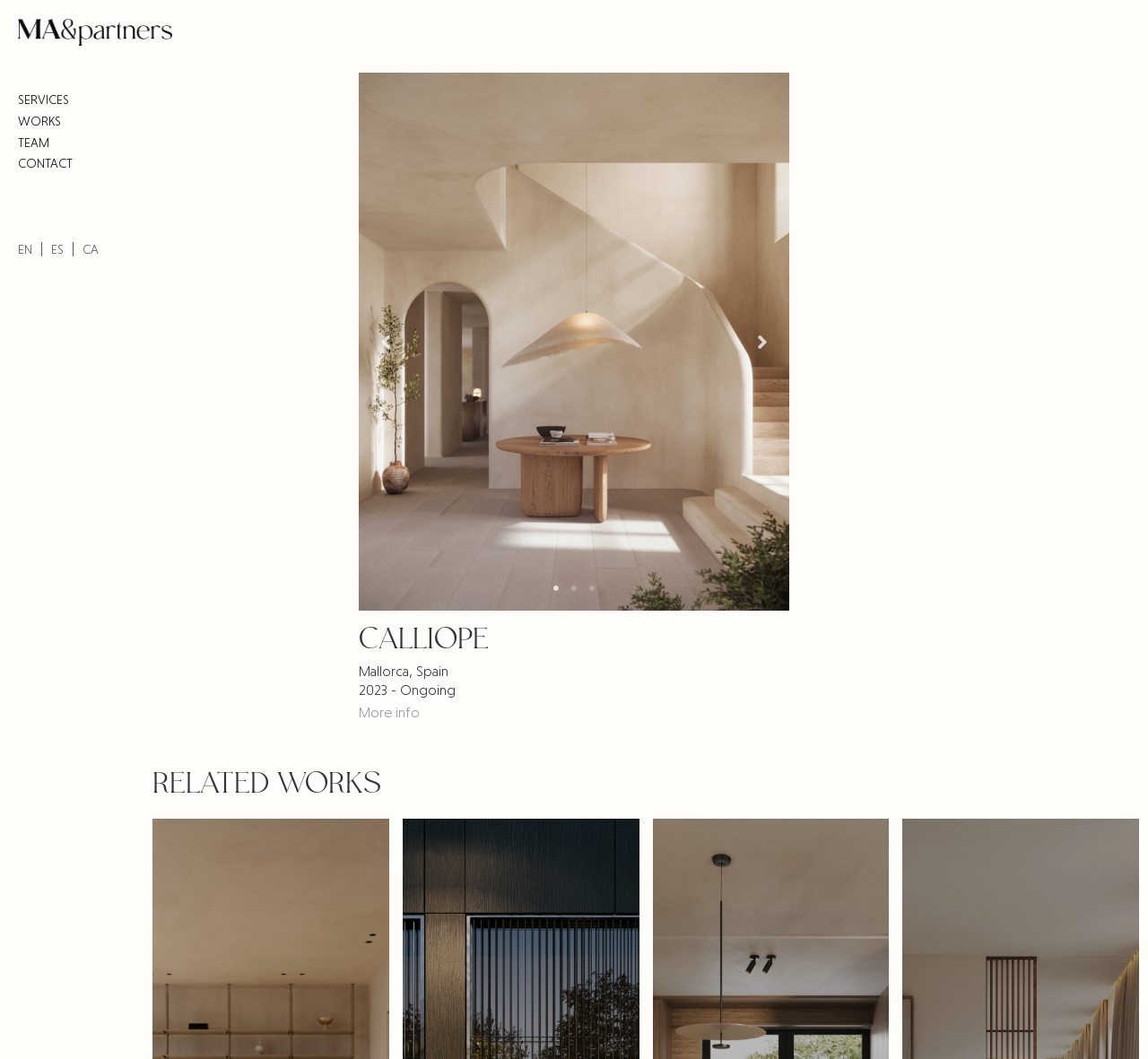What is the purpose of the accordion?
Refer to the image and provide a detailed answer to the question.

I found the accordion element and its associated disclosure triangle with the text 'More info', which suggests that the accordion is used to provide more information about something.